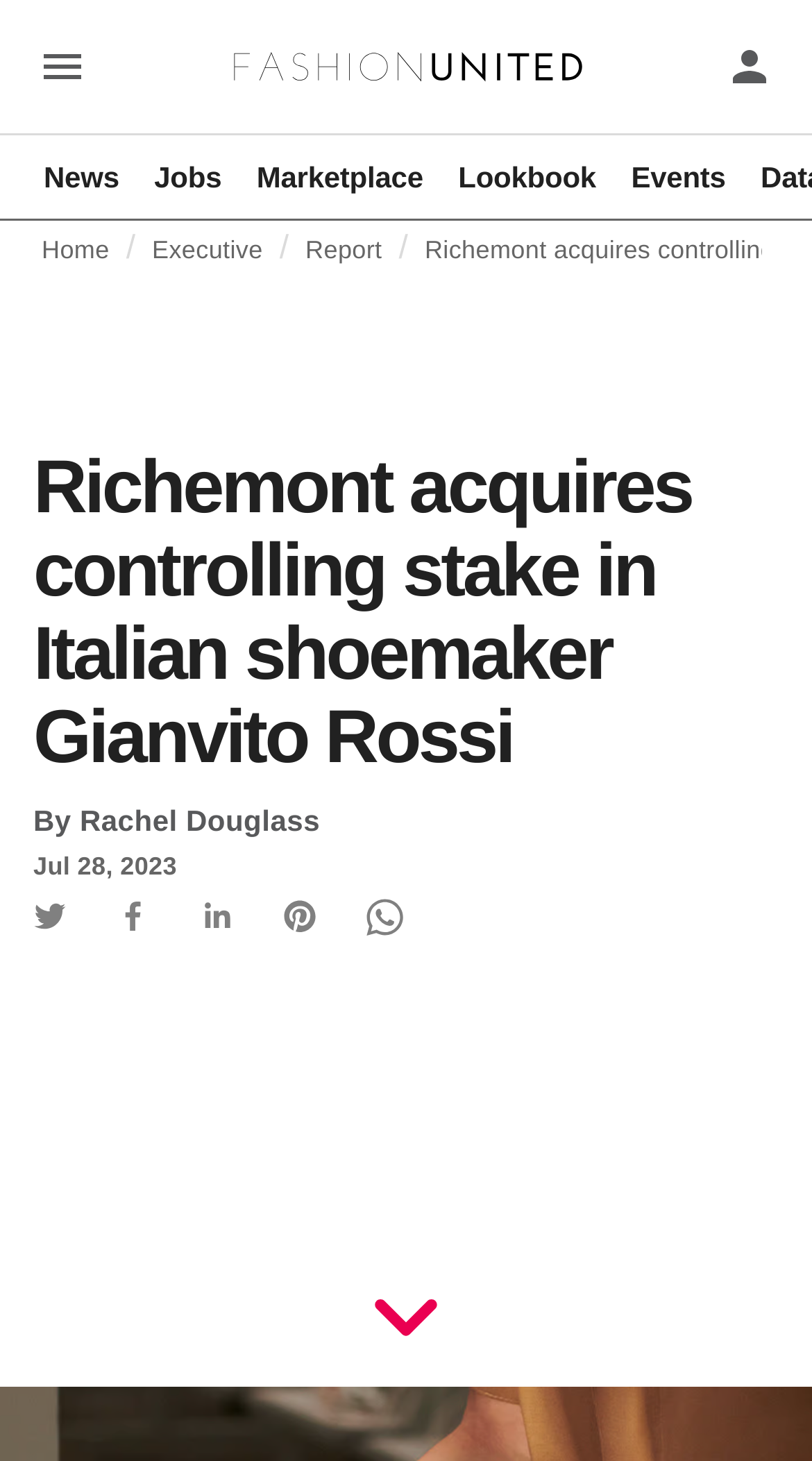Answer this question in one word or a short phrase: What is the name of the author of the news article?

Rachel Douglass